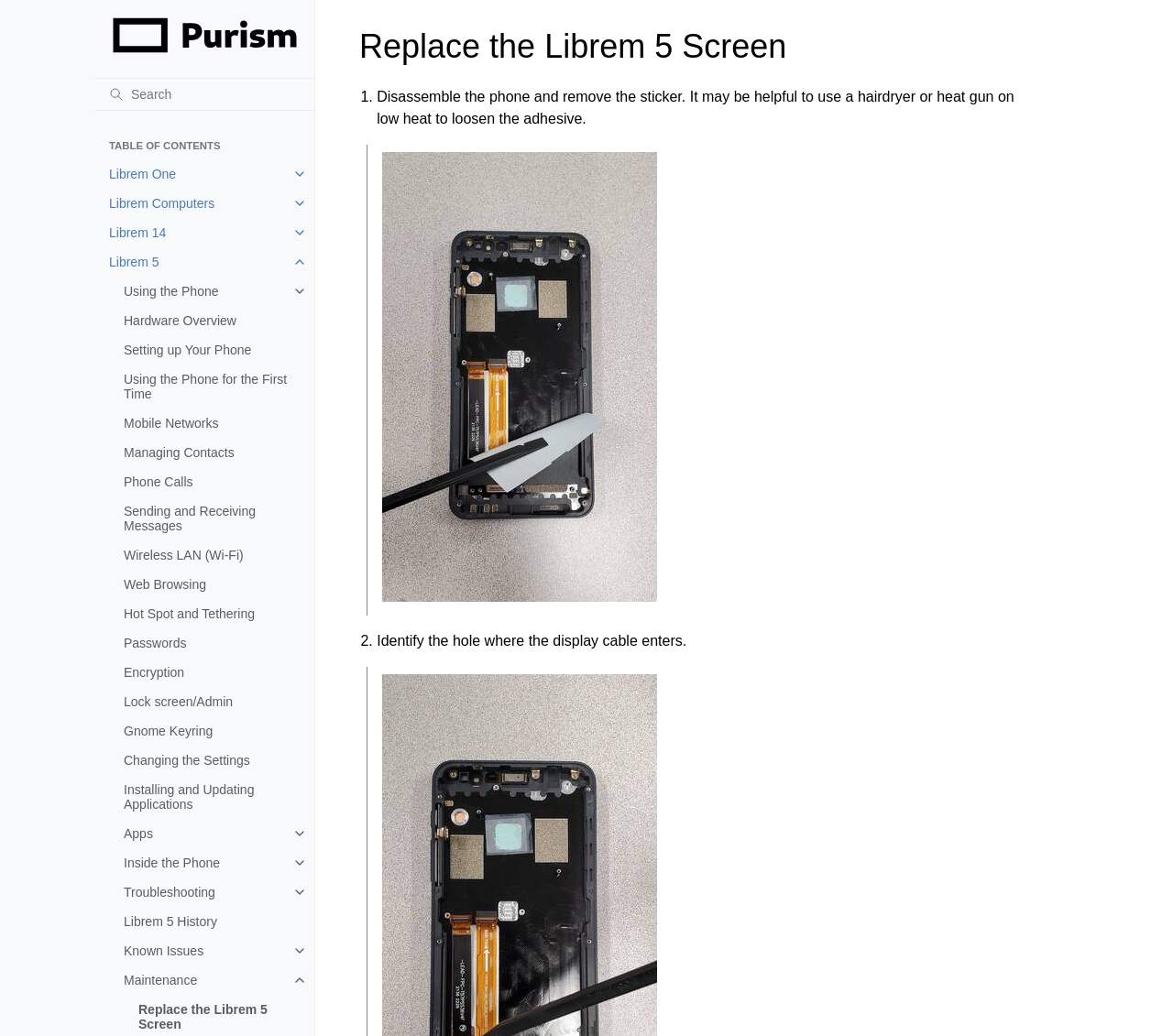Give a one-word or one-phrase response to the question: 
What is the first step in replacing the Librem 5 screen?

Disassemble the phone